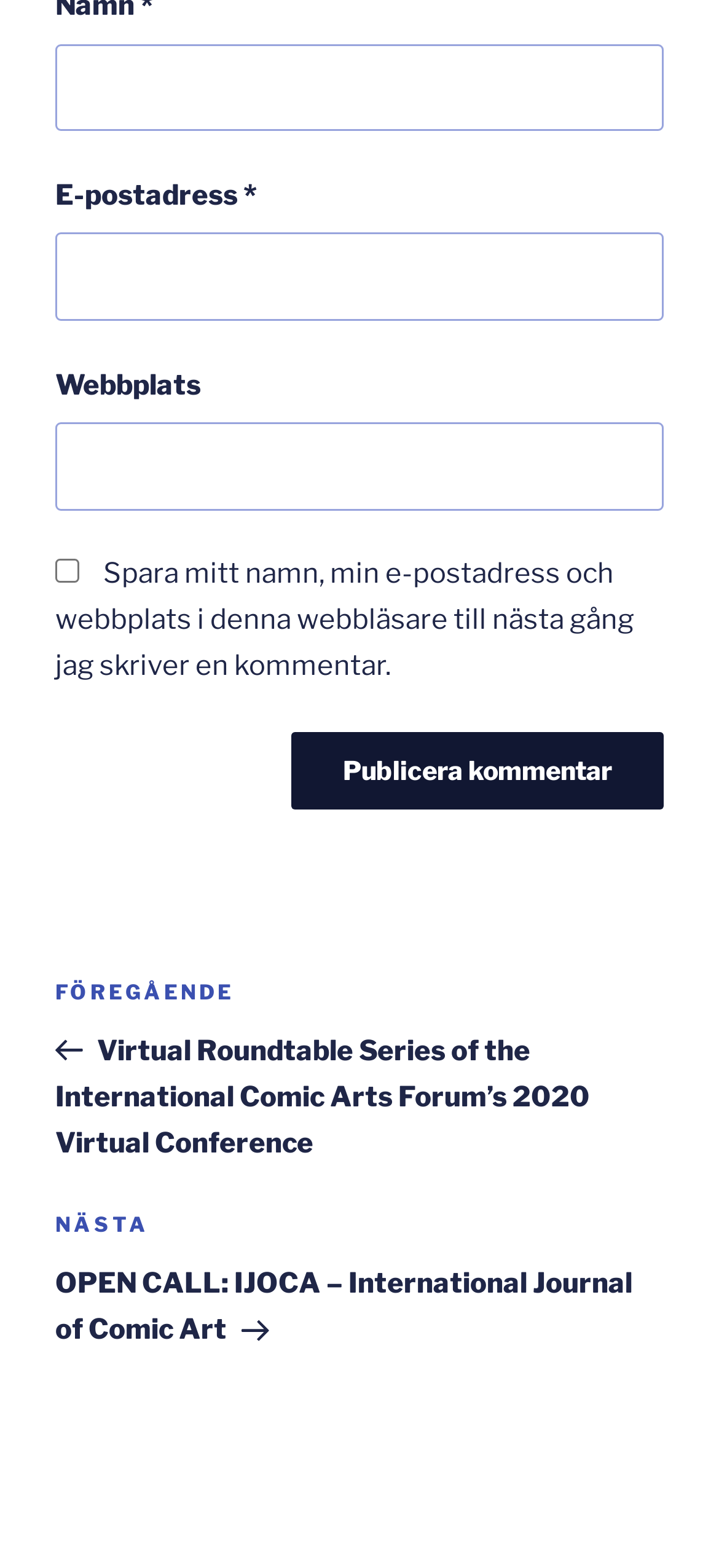Please provide a detailed answer to the question below by examining the image:
What is the text of the button?

The button is located at the bottom of the webpage and has the text 'Publicera kommentar' which translates to 'Publish comment', indicating that it is used to submit a comment.